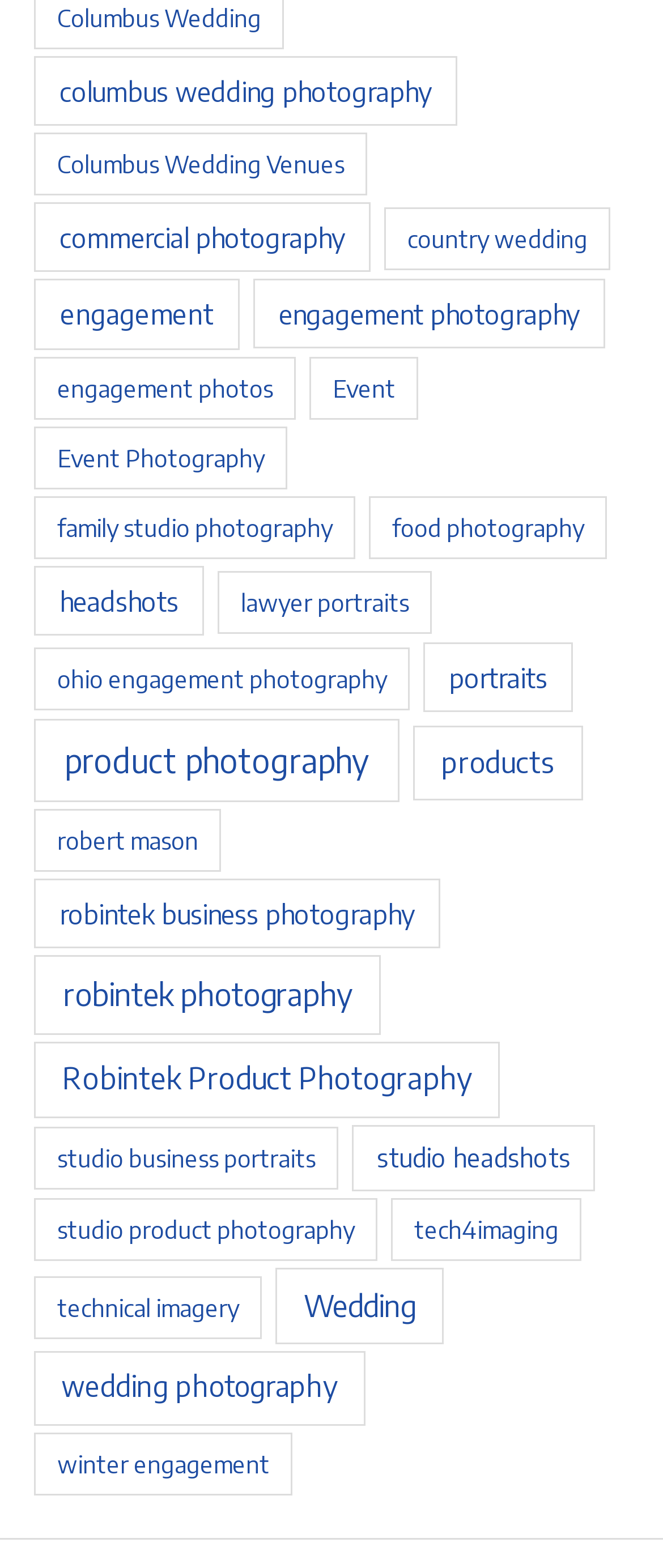Please find the bounding box coordinates (top-left x, top-left y, bottom-right x, bottom-right y) in the screenshot for the UI element described as follows: Wedding

[0.416, 0.808, 0.67, 0.857]